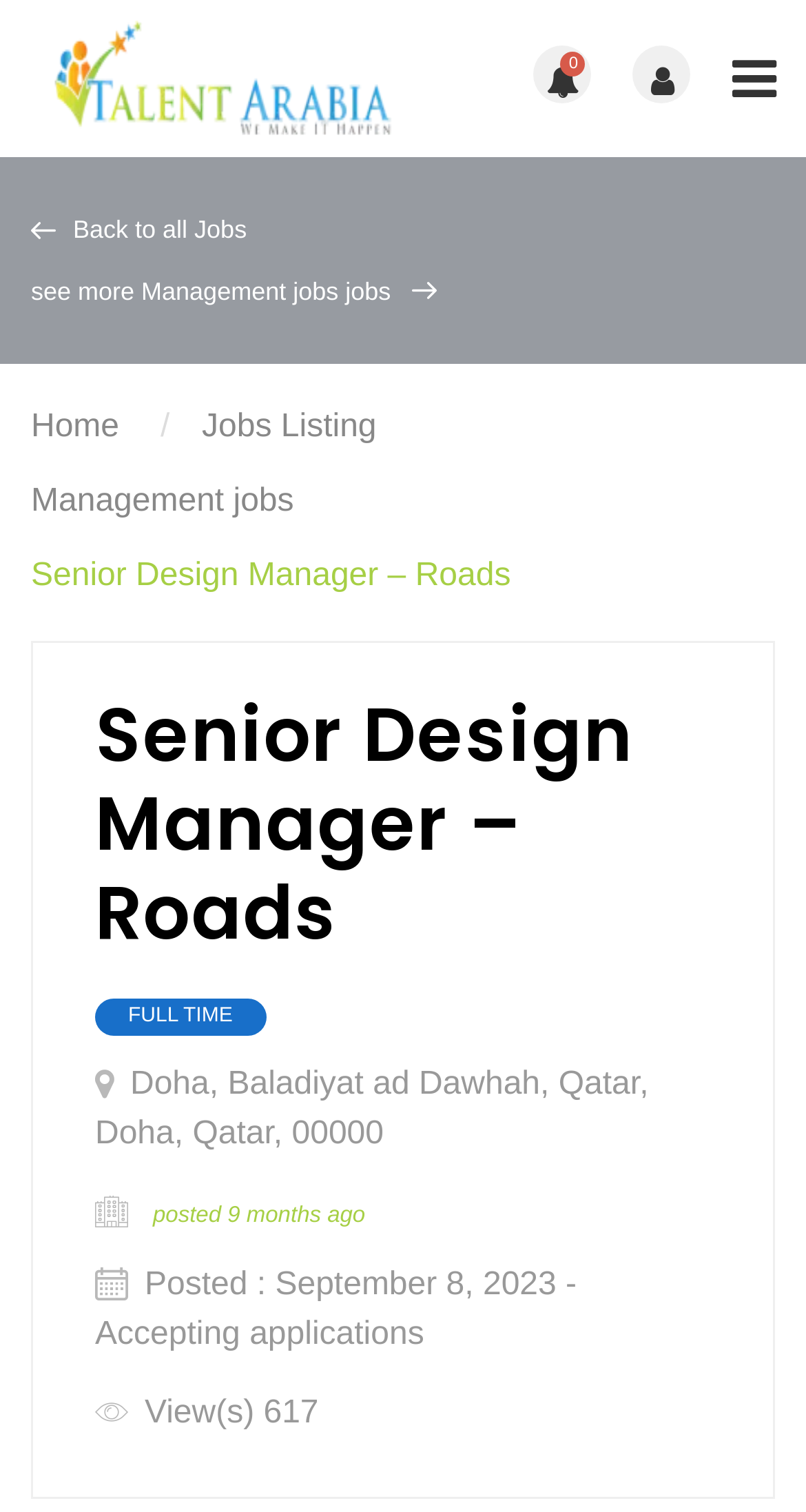Please answer the following question using a single word or phrase: 
How many views does the job listing have?

617